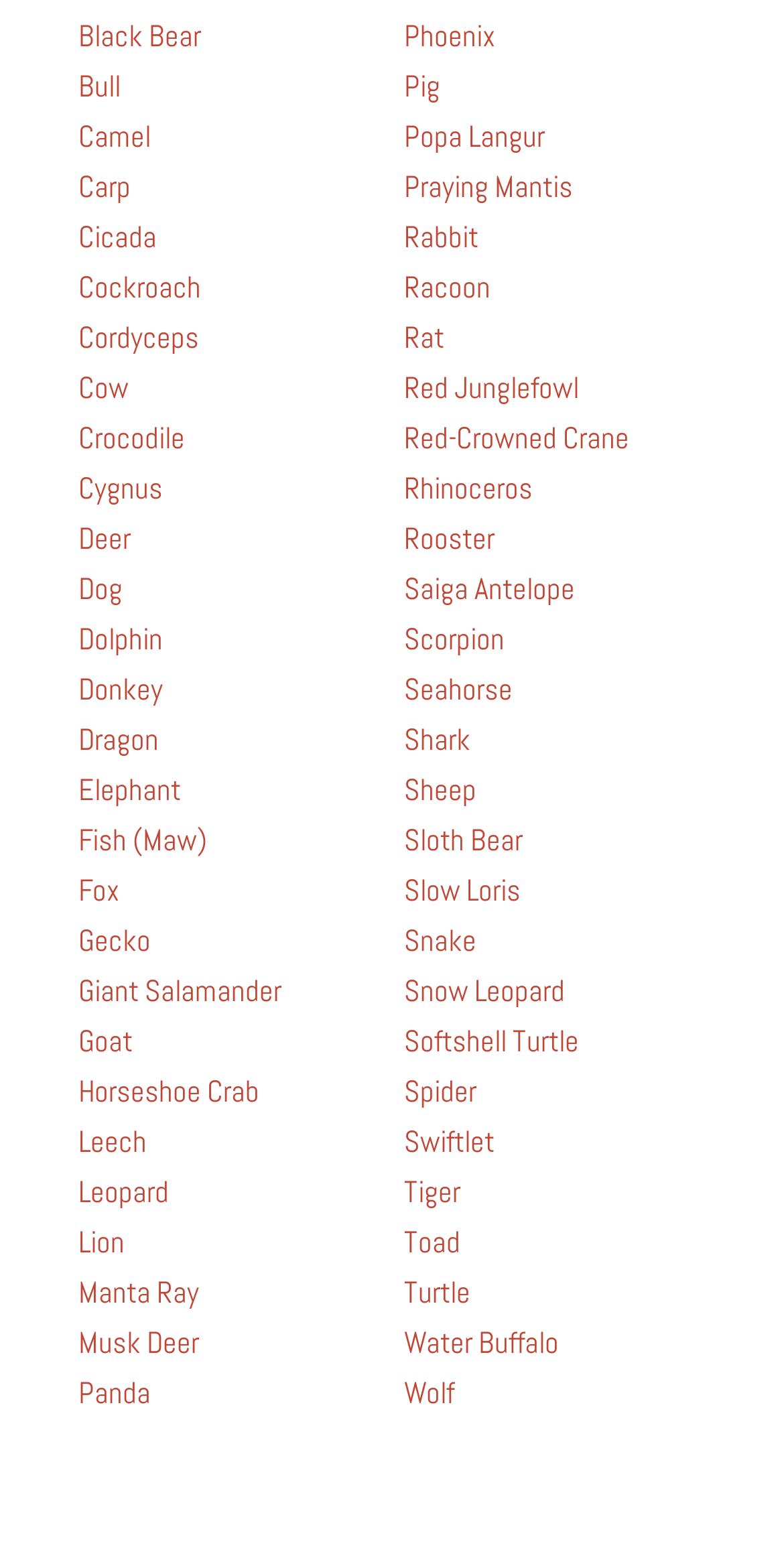Locate the bounding box coordinates of the clickable region necessary to complete the following instruction: "read about Tiger". Provide the coordinates in the format of four float numbers between 0 and 1, i.e., [left, top, right, bottom].

[0.515, 0.749, 0.587, 0.773]